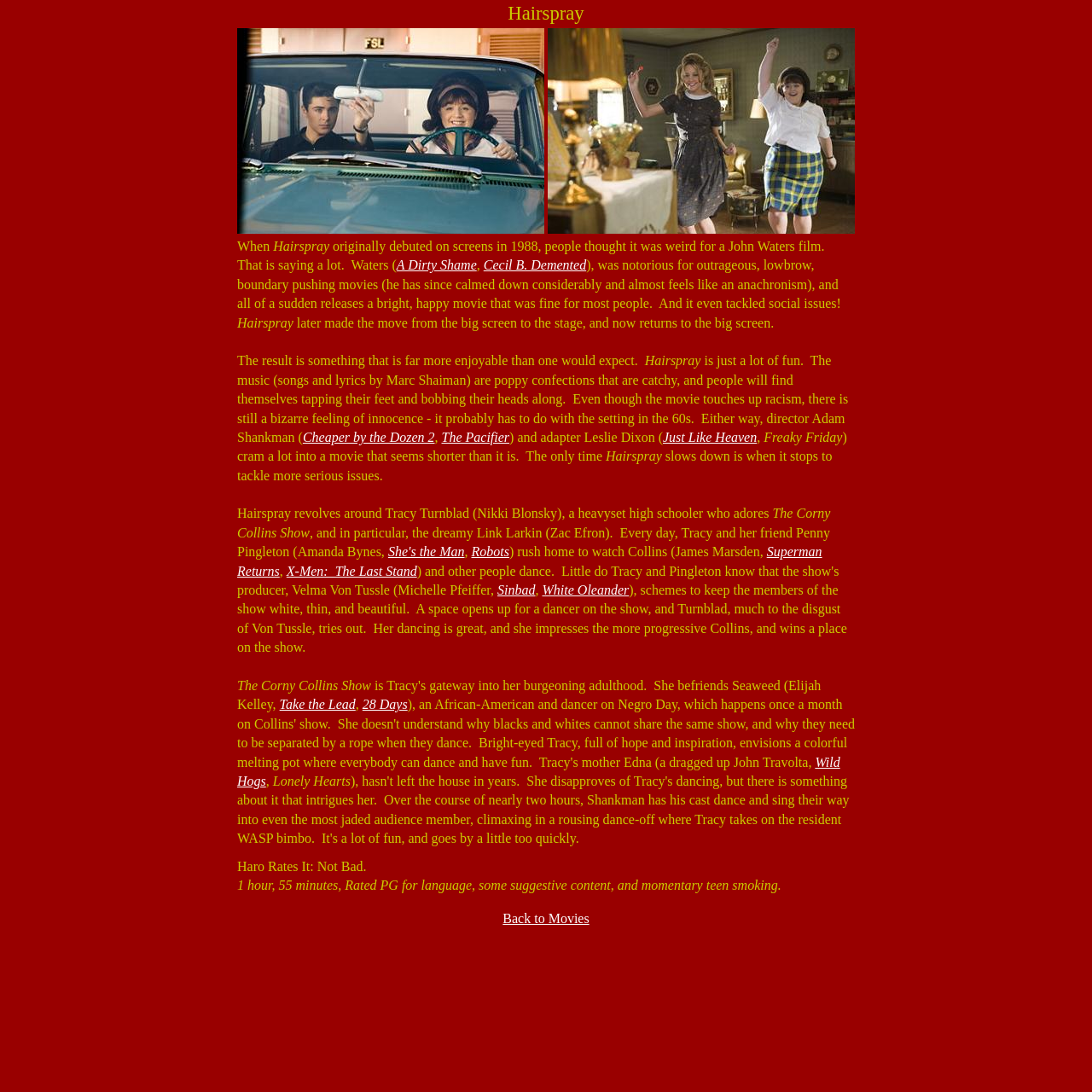Could you provide the bounding box coordinates for the portion of the screen to click to complete this instruction: "View the image on the left side"?

[0.217, 0.026, 0.498, 0.214]